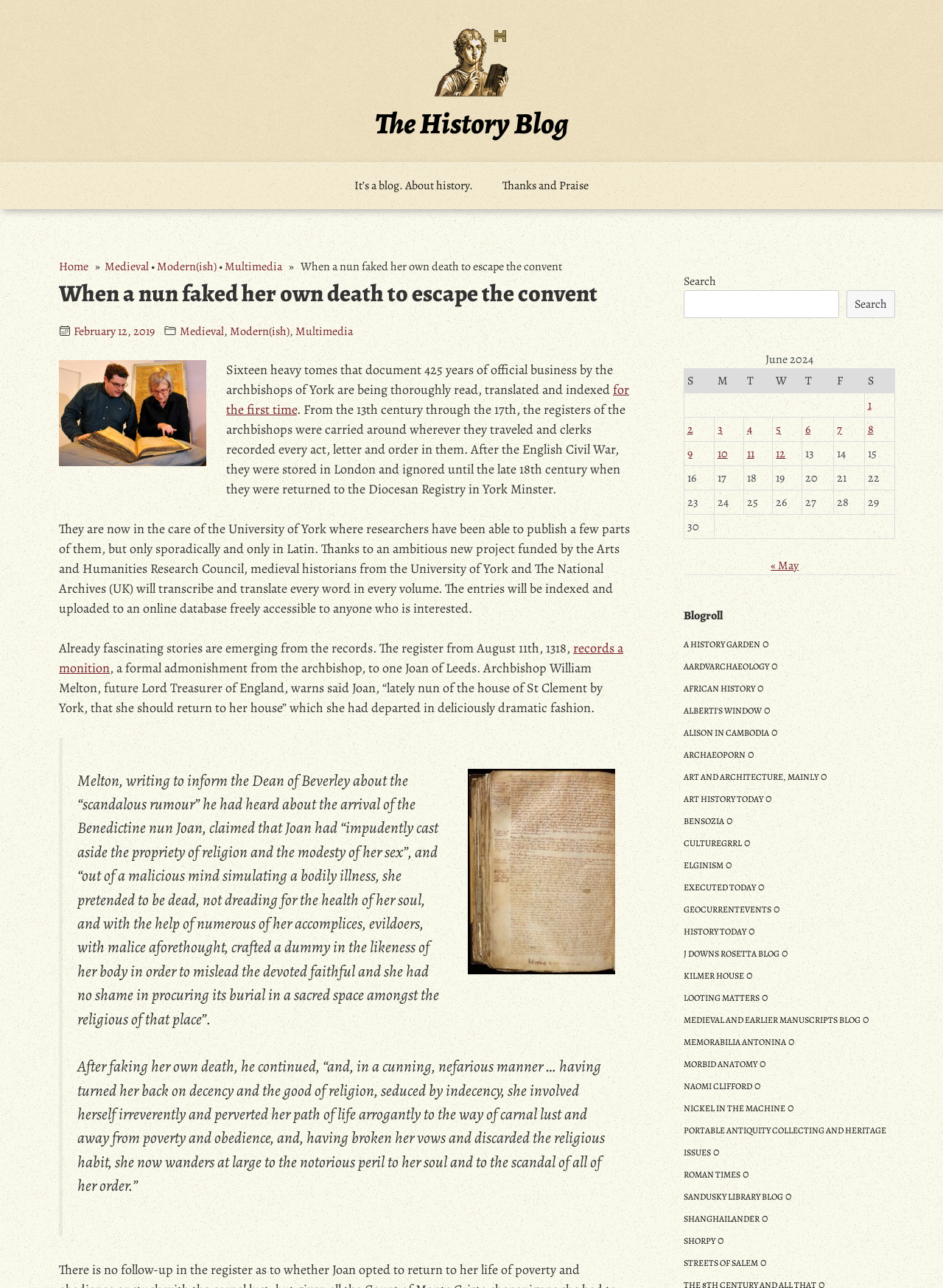What is the topic of the blog post? Refer to the image and provide a one-word or short phrase answer.

A nun faking her own death